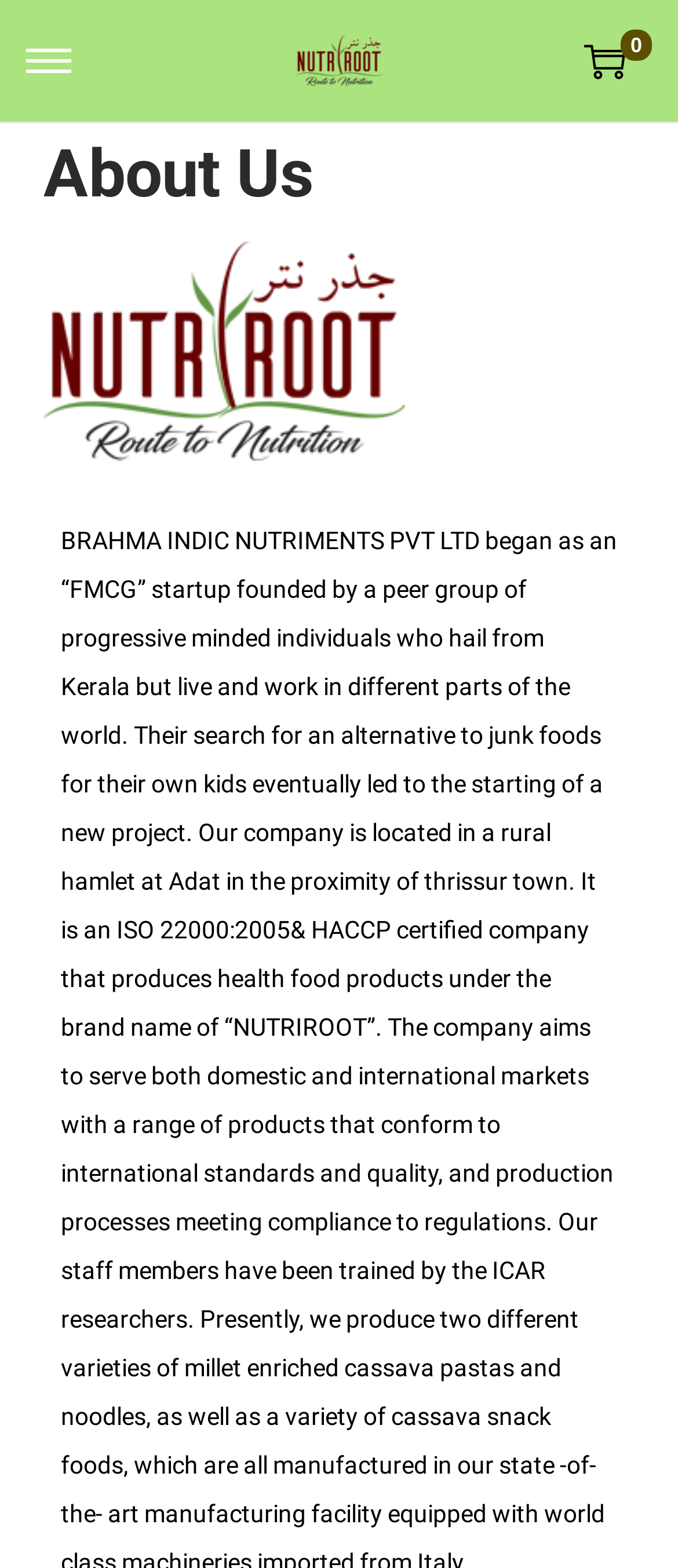Please determine the bounding box coordinates for the UI element described as: "name="s" placeholder="Search products…"".

[0.1, 0.362, 0.9, 0.429]